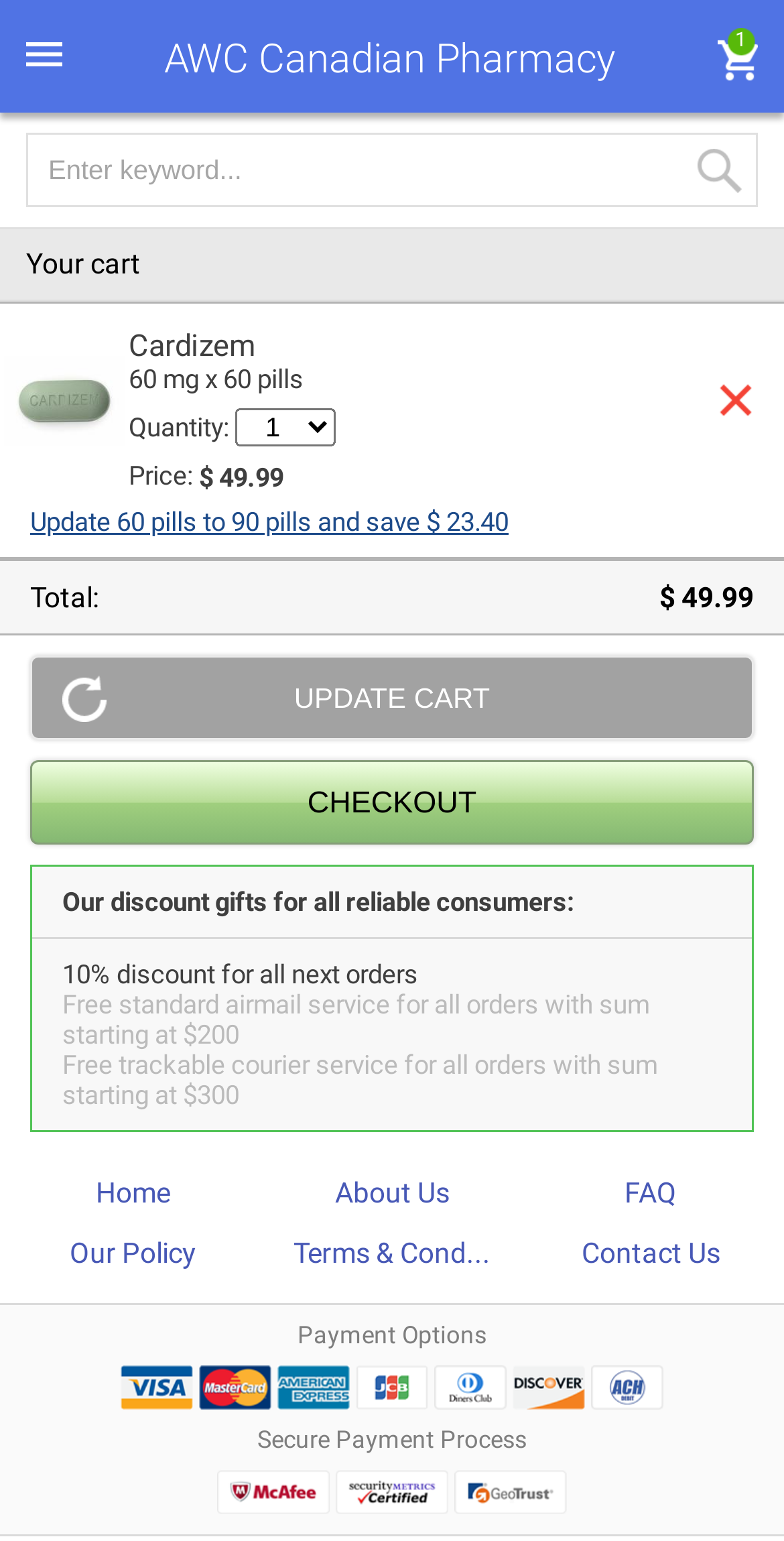Locate the bounding box coordinates of the area you need to click to fulfill this instruction: 'Update cart'. The coordinates must be in the form of four float numbers ranging from 0 to 1: [left, top, right, bottom].

[0.038, 0.425, 0.962, 0.48]